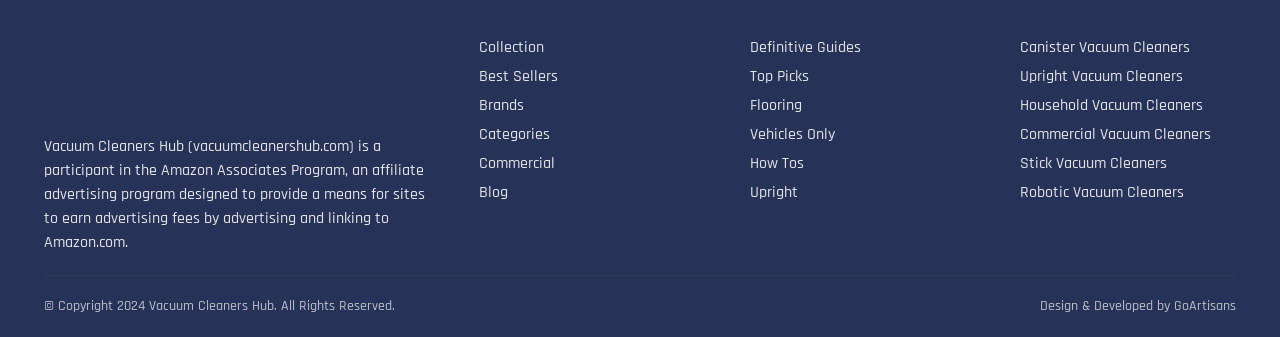Identify the bounding box coordinates of the clickable region to carry out the given instruction: "Visit the 'Blog' page".

[0.374, 0.539, 0.397, 0.601]